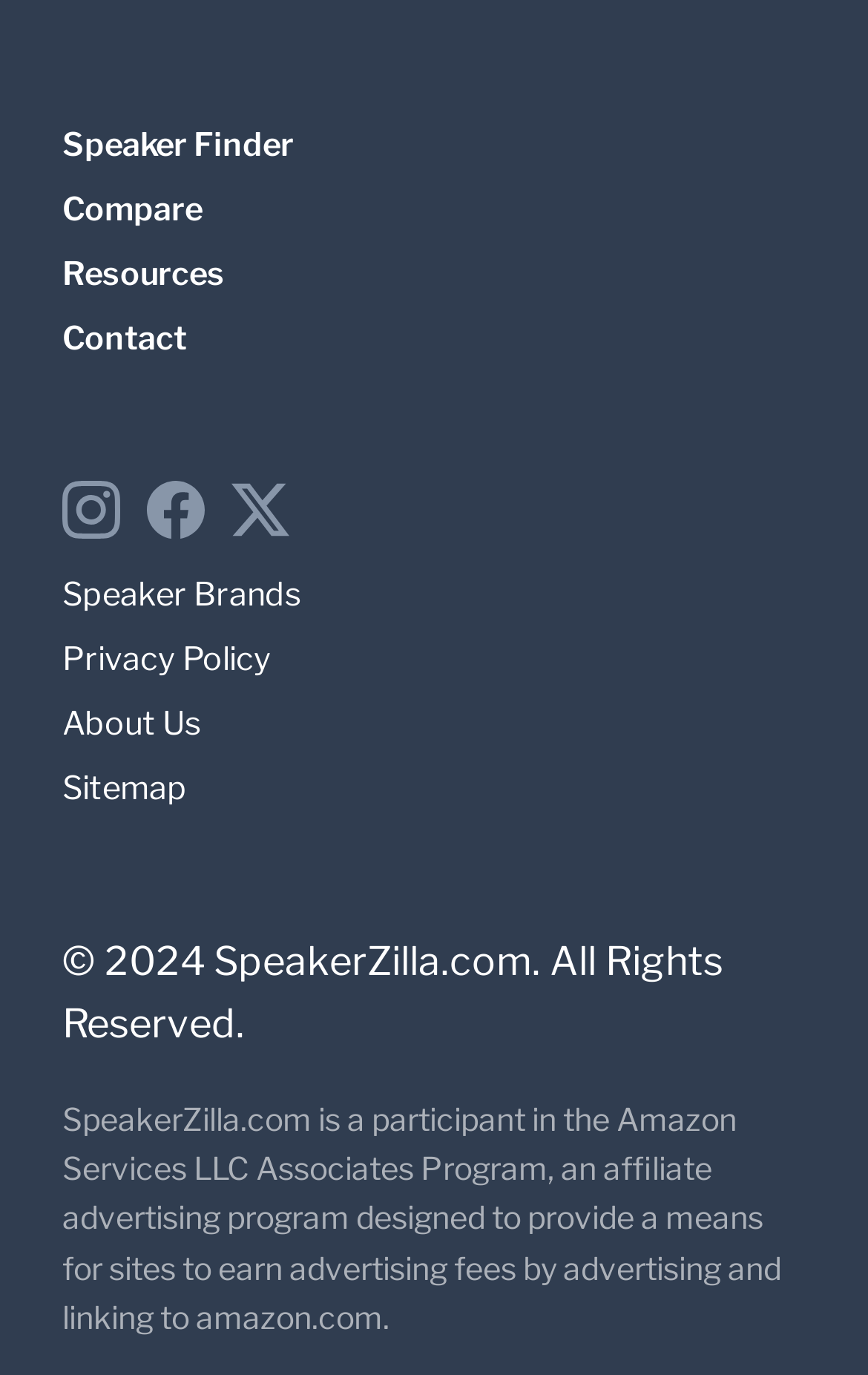How many social media platforms are linked on the website?
Using the visual information, respond with a single word or phrase.

3